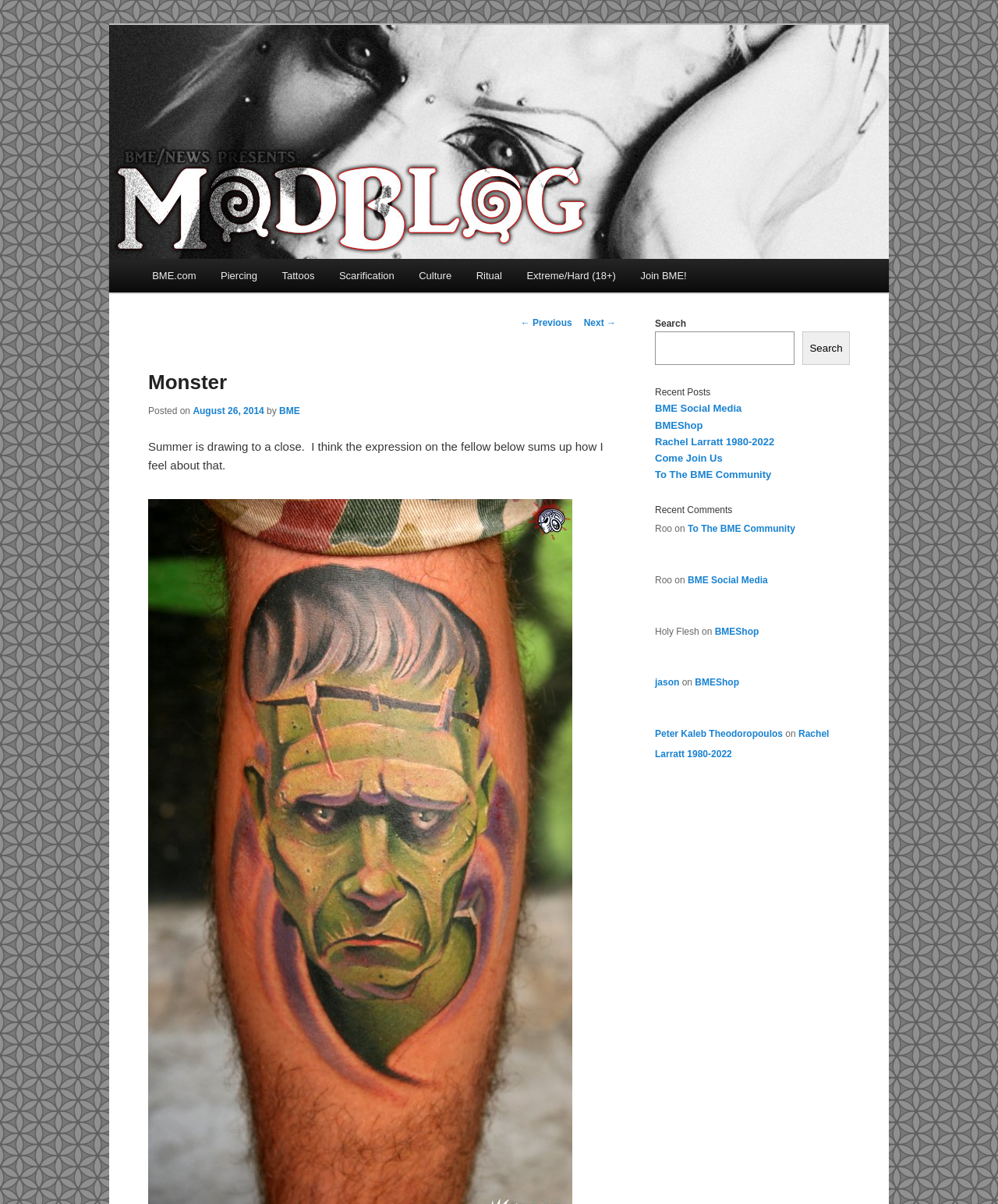What type of search functionality is available on the webpage?
Refer to the image and give a detailed response to the question.

The webpage features a search box in the top-right corner, which allows users to enter text to search for specific content on the website. This suggests that the website has a text-based search functionality.